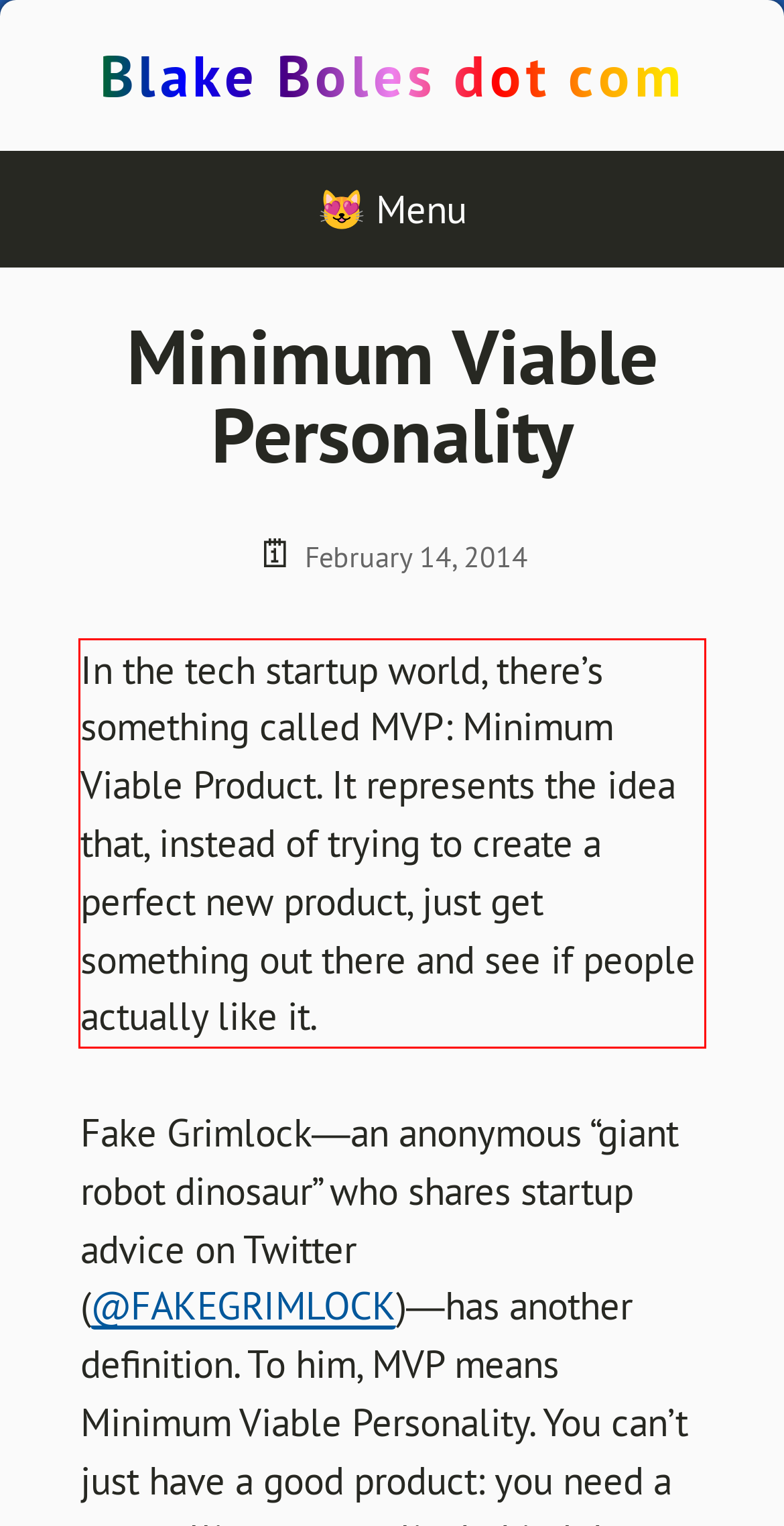Given a screenshot of a webpage with a red bounding box, extract the text content from the UI element inside the red bounding box.

In the tech startup world, there’s something called MVP: Minimum Viable Product. It represents the idea that, instead of trying to create a perfect new product, just get something out there and see if people actually like it.